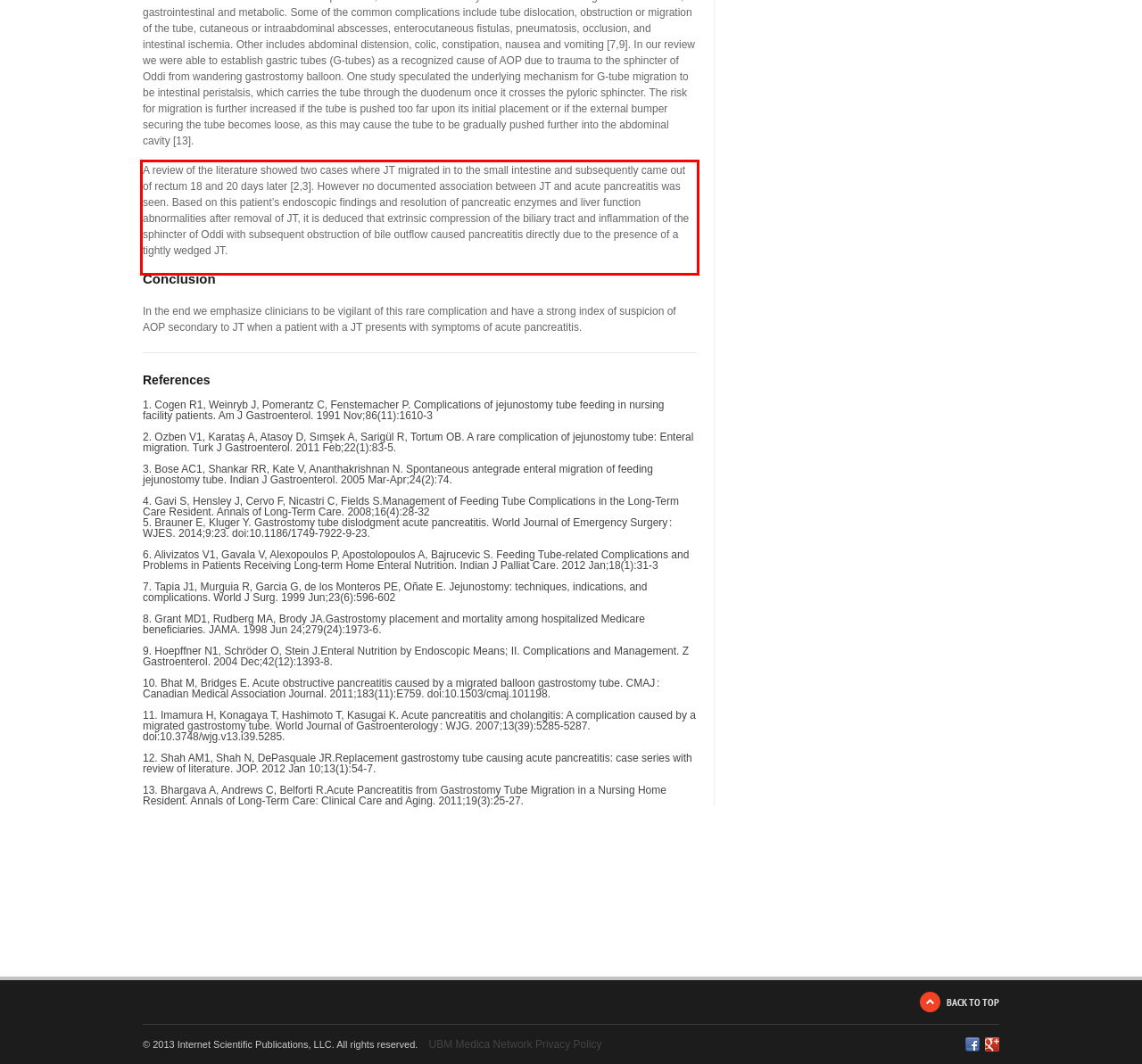Given a screenshot of a webpage containing a red bounding box, perform OCR on the text within this red bounding box and provide the text content.

A review of the literature showed two cases where JT migrated in to the small intestine and subsequently came out of rectum 18 and 20 days later [2,3]. However no documented association between JT and acute pancreatitis was seen. Based on this patient’s endoscopic findings and resolution of pancreatic enzymes and liver function abnormalities after removal of JT, it is deduced that extrinsic compression of the biliary tract and inflammation of the sphincter of Oddi with subsequent obstruction of bile outflow caused pancreatitis directly due to the presence of a tightly wedged JT.